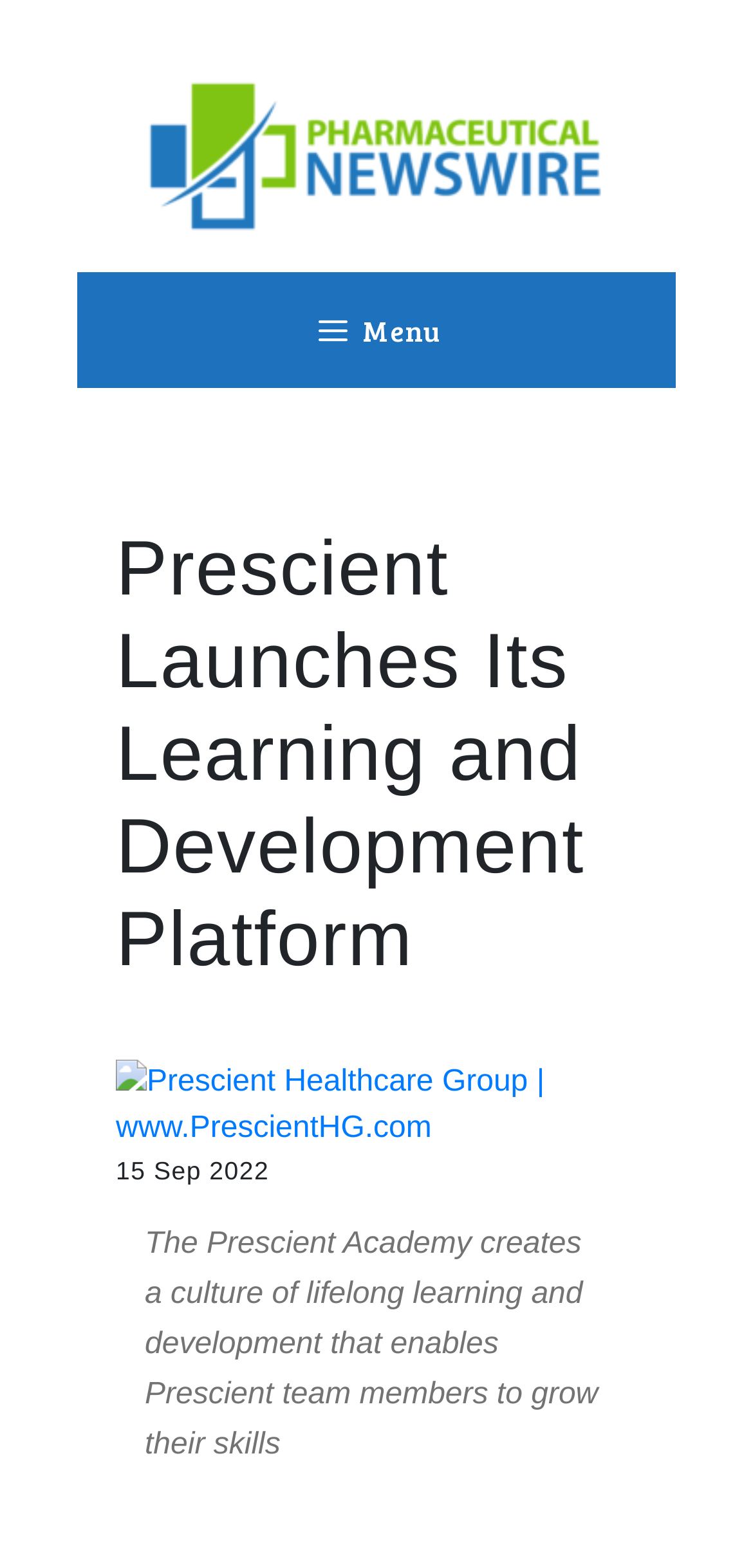What is the website of the Prescient Healthcare Group?
Based on the screenshot, answer the question with a single word or phrase.

www.PrescientHG.com